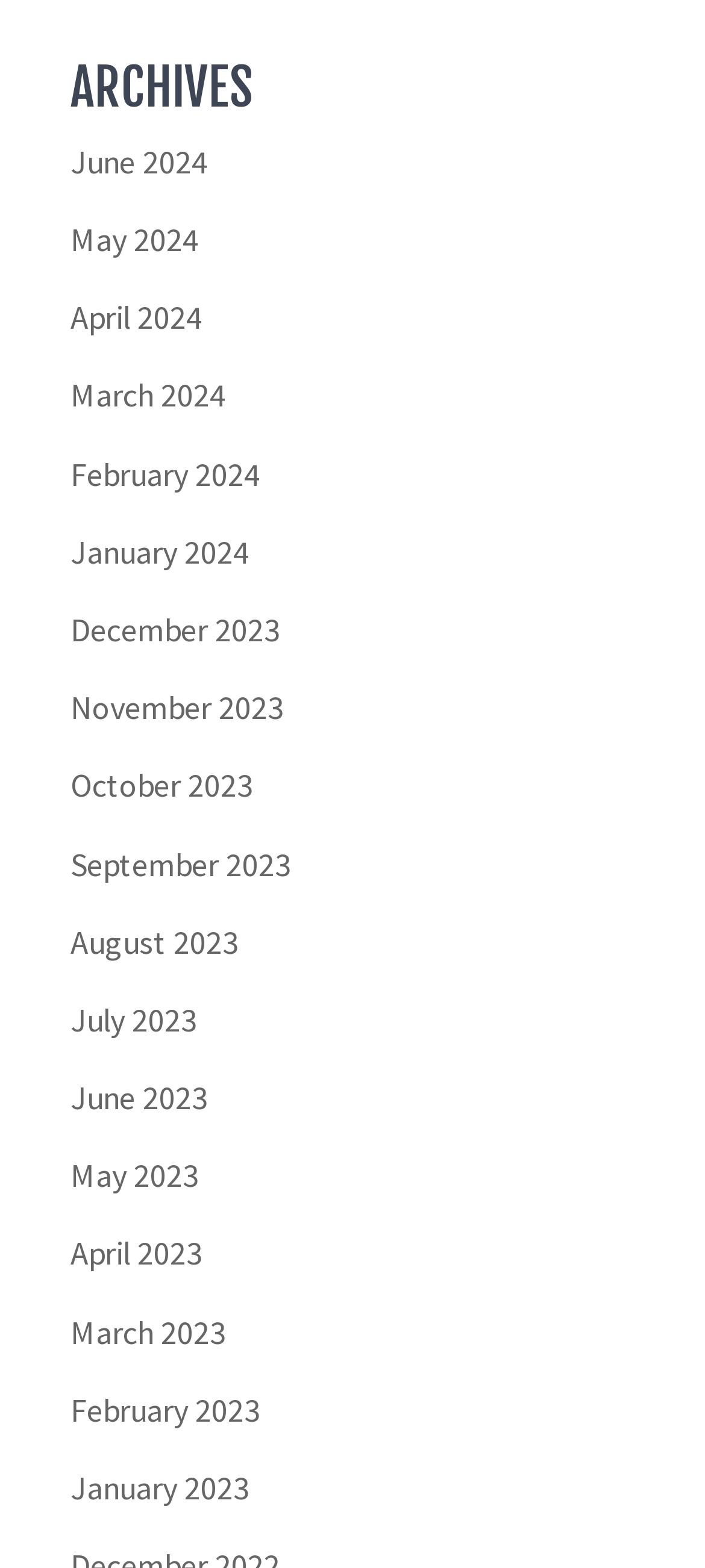Please specify the bounding box coordinates of the area that should be clicked to accomplish the following instruction: "go to May 2024 archives". The coordinates should consist of four float numbers between 0 and 1, i.e., [left, top, right, bottom].

[0.1, 0.139, 0.282, 0.166]